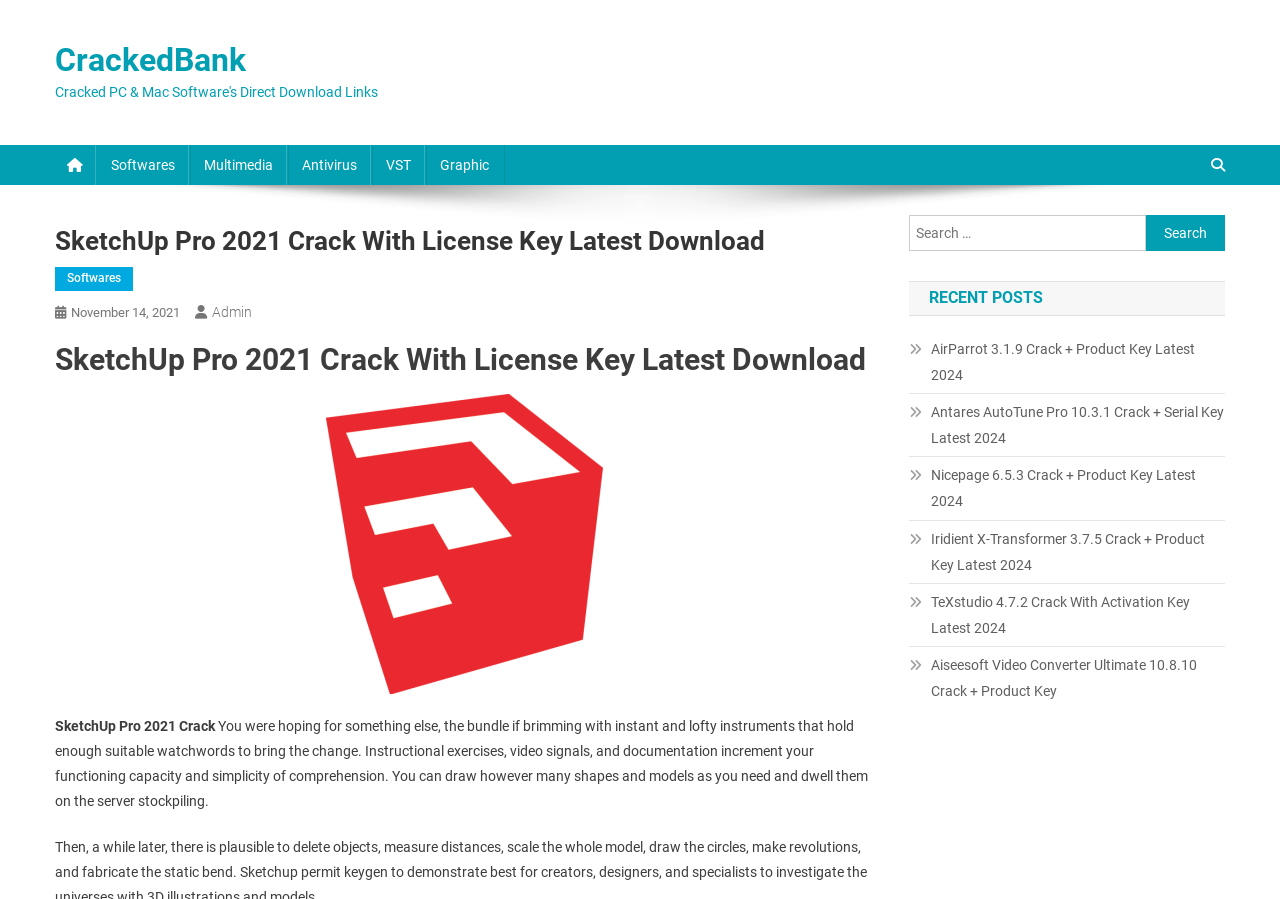Determine the bounding box coordinates for the element that should be clicked to follow this instruction: "View SketchUp Pro 2021 Crack details". The coordinates should be given as four float numbers between 0 and 1, in the format [left, top, right, bottom].

[0.043, 0.252, 0.683, 0.286]